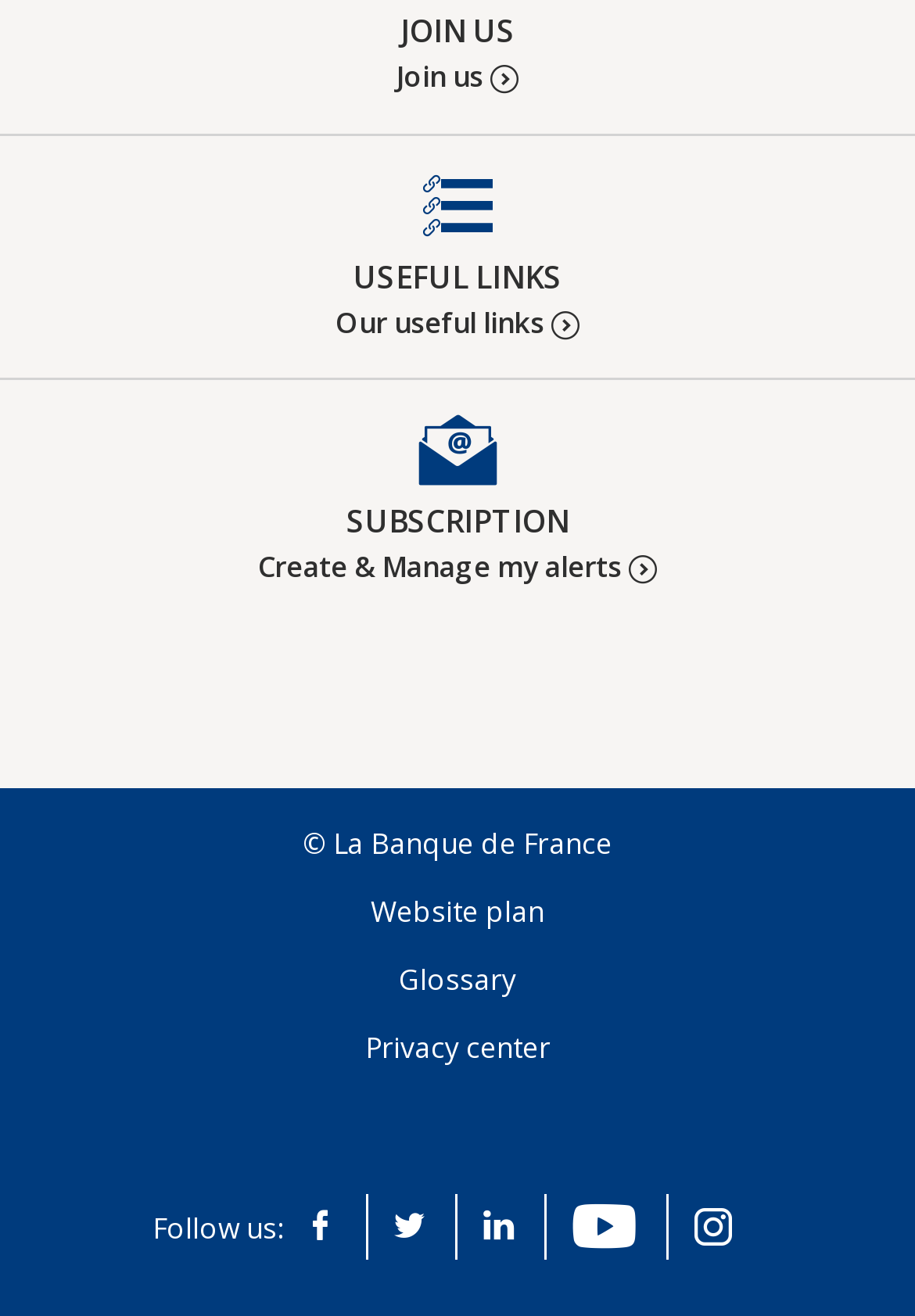Can you specify the bounding box coordinates of the area that needs to be clicked to fulfill the following instruction: "Follow us on Facebook"?

[0.3, 0.907, 0.403, 0.957]